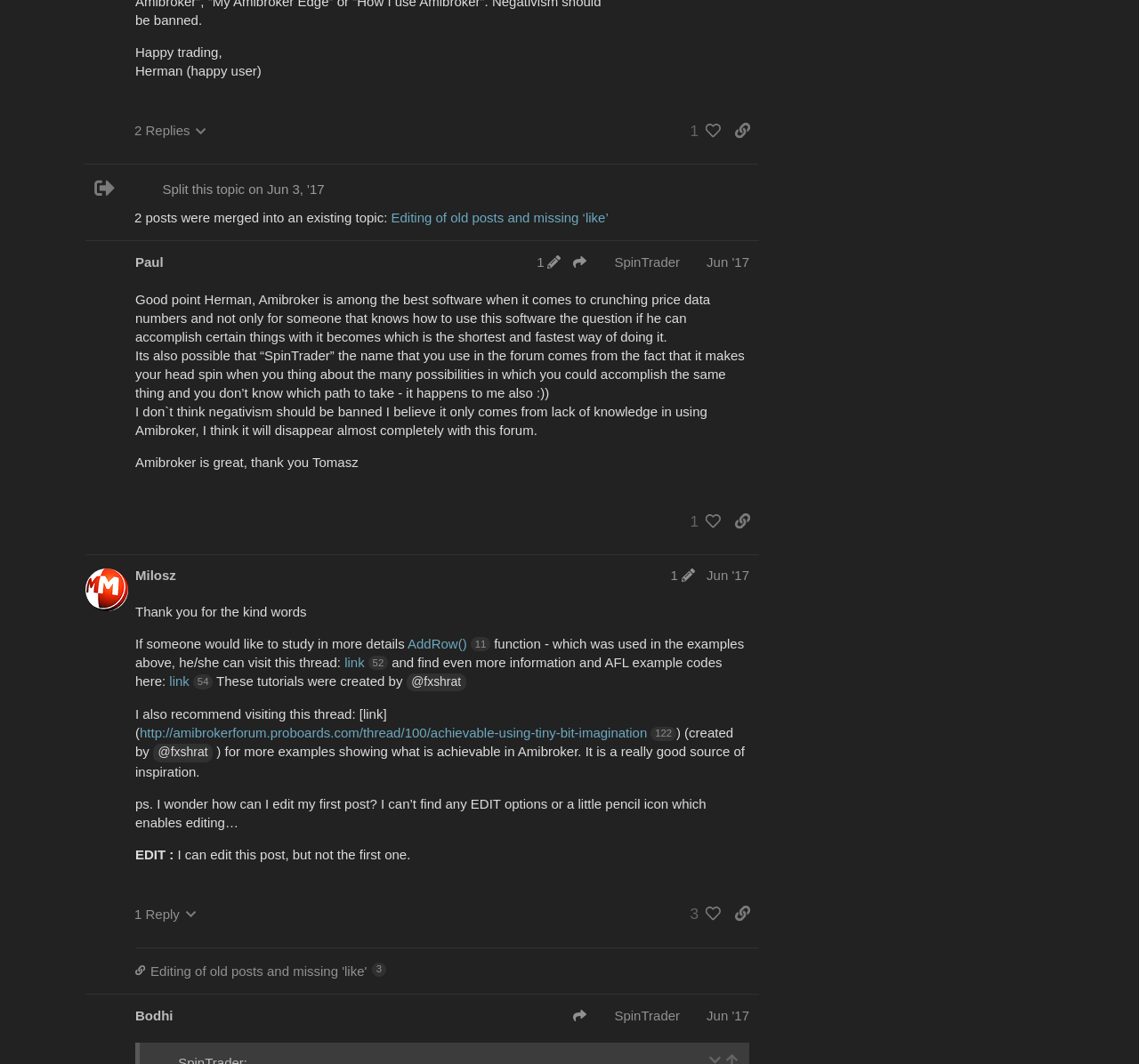What is the username of the person who posted 'Hi, siema?'
Look at the image and provide a detailed response to the question.

I found the username by looking at the post that starts with 'Hi, siema?' and tracing it back to the username 'maxswipe' which is linked to the text 'Jun '21'.